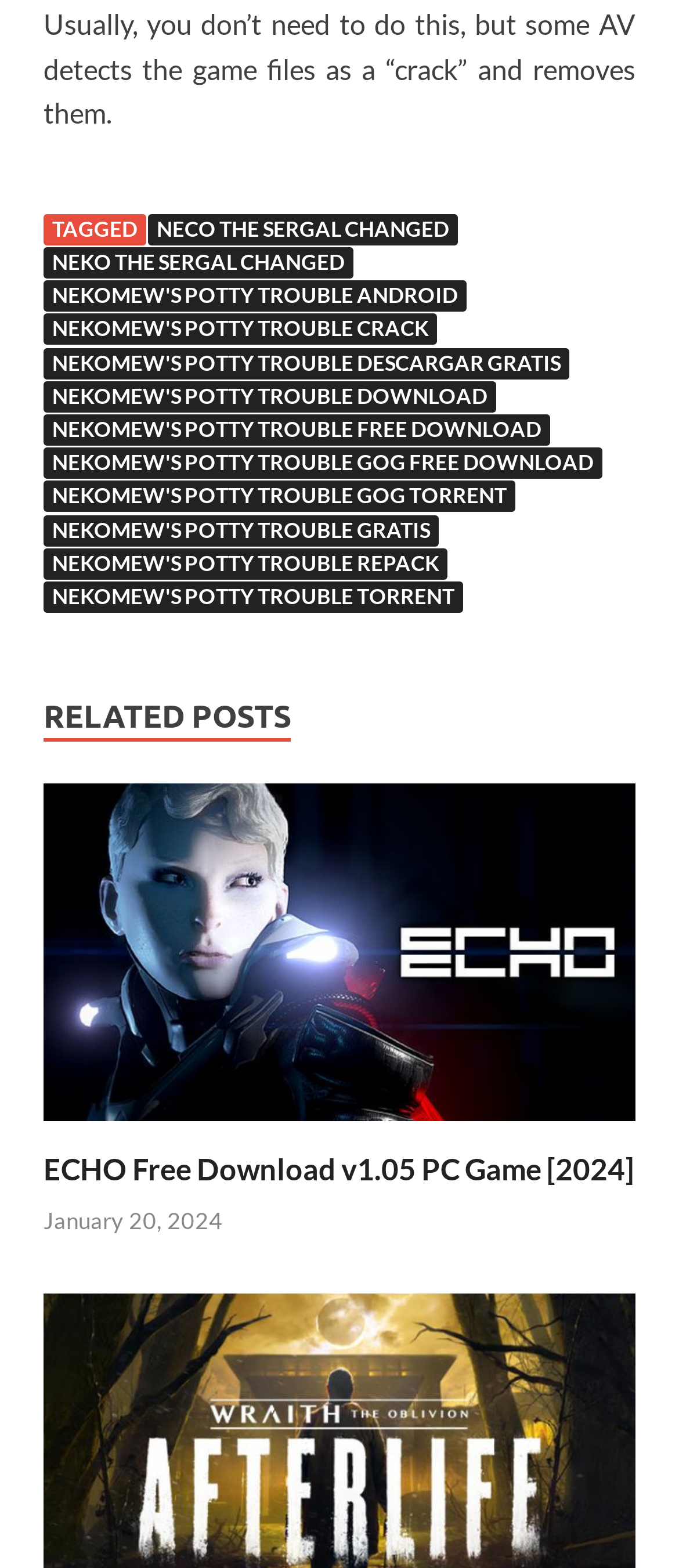Given the description of the UI element: "neco the sergal changed", predict the bounding box coordinates in the form of [left, top, right, bottom], with each value being a float between 0 and 1.

[0.218, 0.136, 0.674, 0.156]